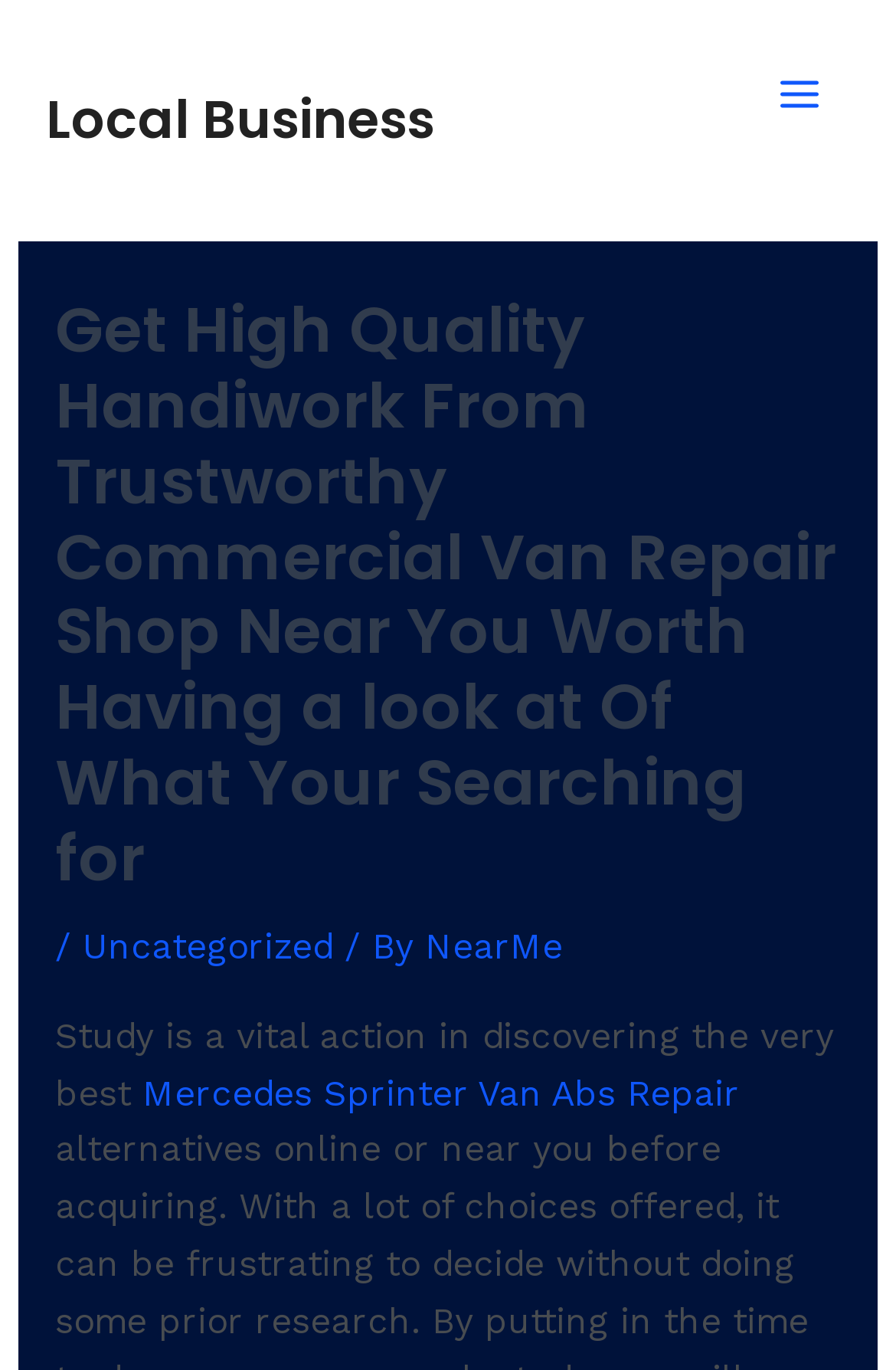What is the category of the article on this webpage?
Please answer the question with as much detail as possible using the screenshot.

The webpage has a link 'Uncategorized' which suggests that the article on this webpage belongs to the uncategorized category.